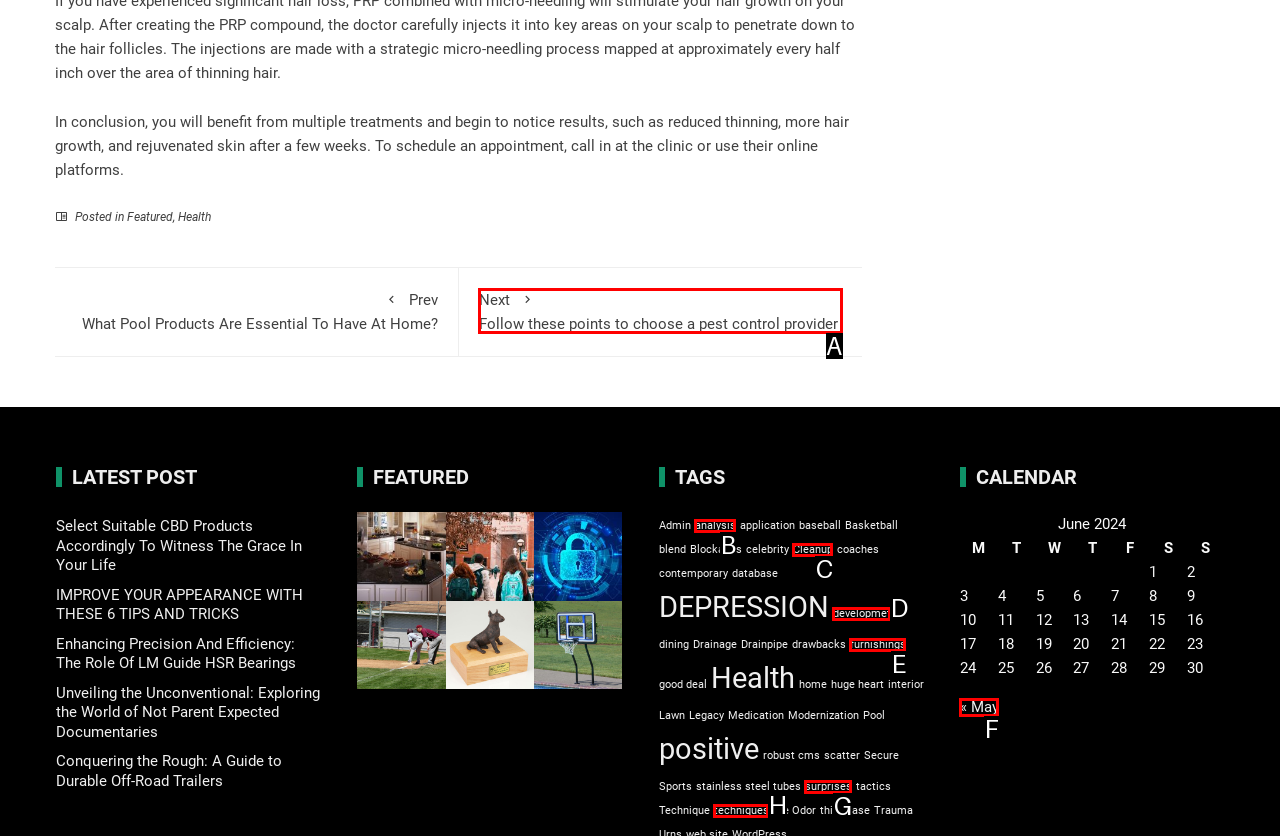Identify which option matches the following description: surprises
Answer by giving the letter of the correct option directly.

G